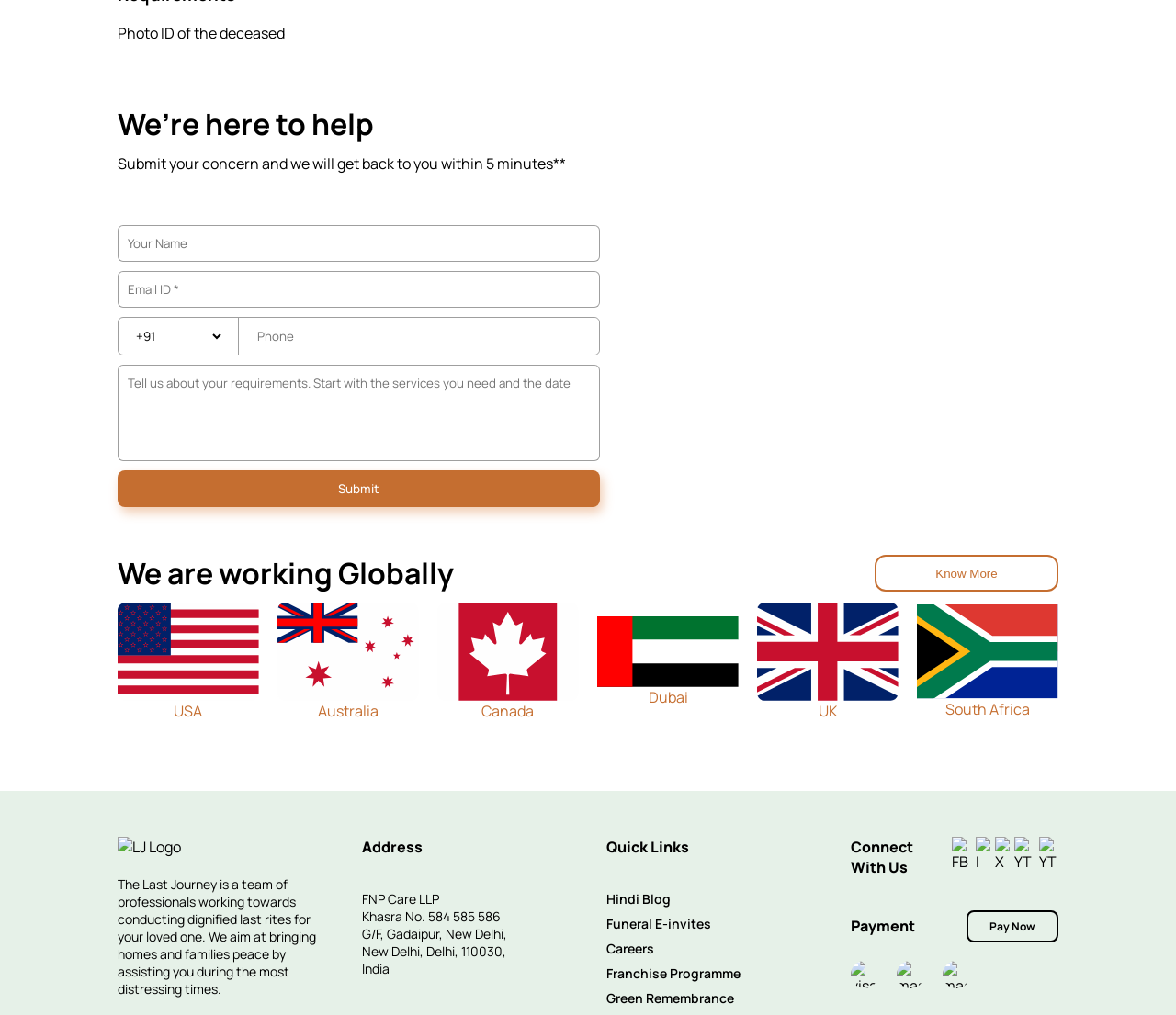What is the address of FNP Care LLP?
Provide a well-explained and detailed answer to the question.

The address is mentioned in the text at the bottom of the webpage, which provides the contact information of the company. The address is a combination of several lines of text, including the house number, street, city, state, and country.